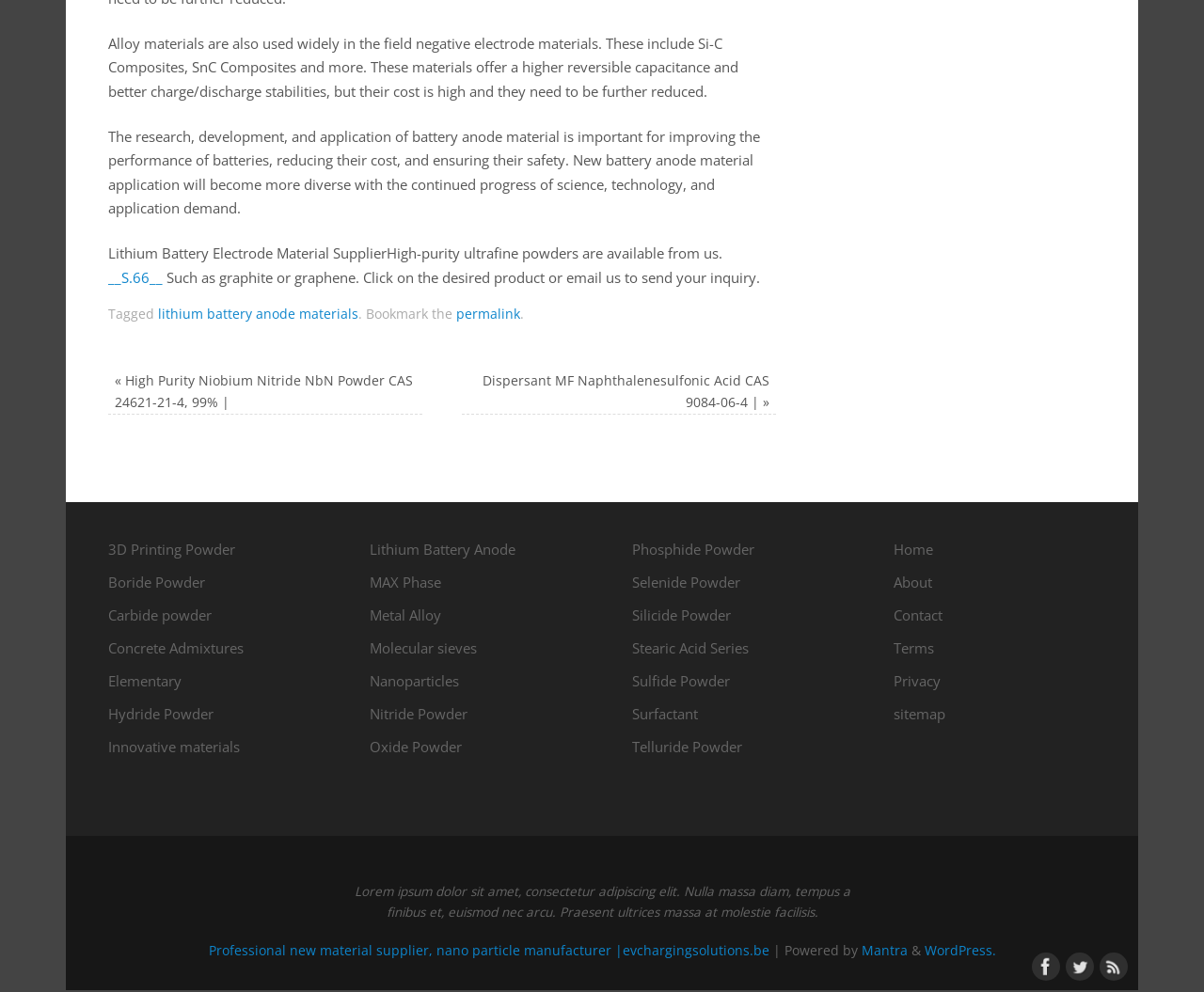Using a single word or phrase, answer the following question: 
What is the purpose of the research and development of battery anode material?

Improving battery performance